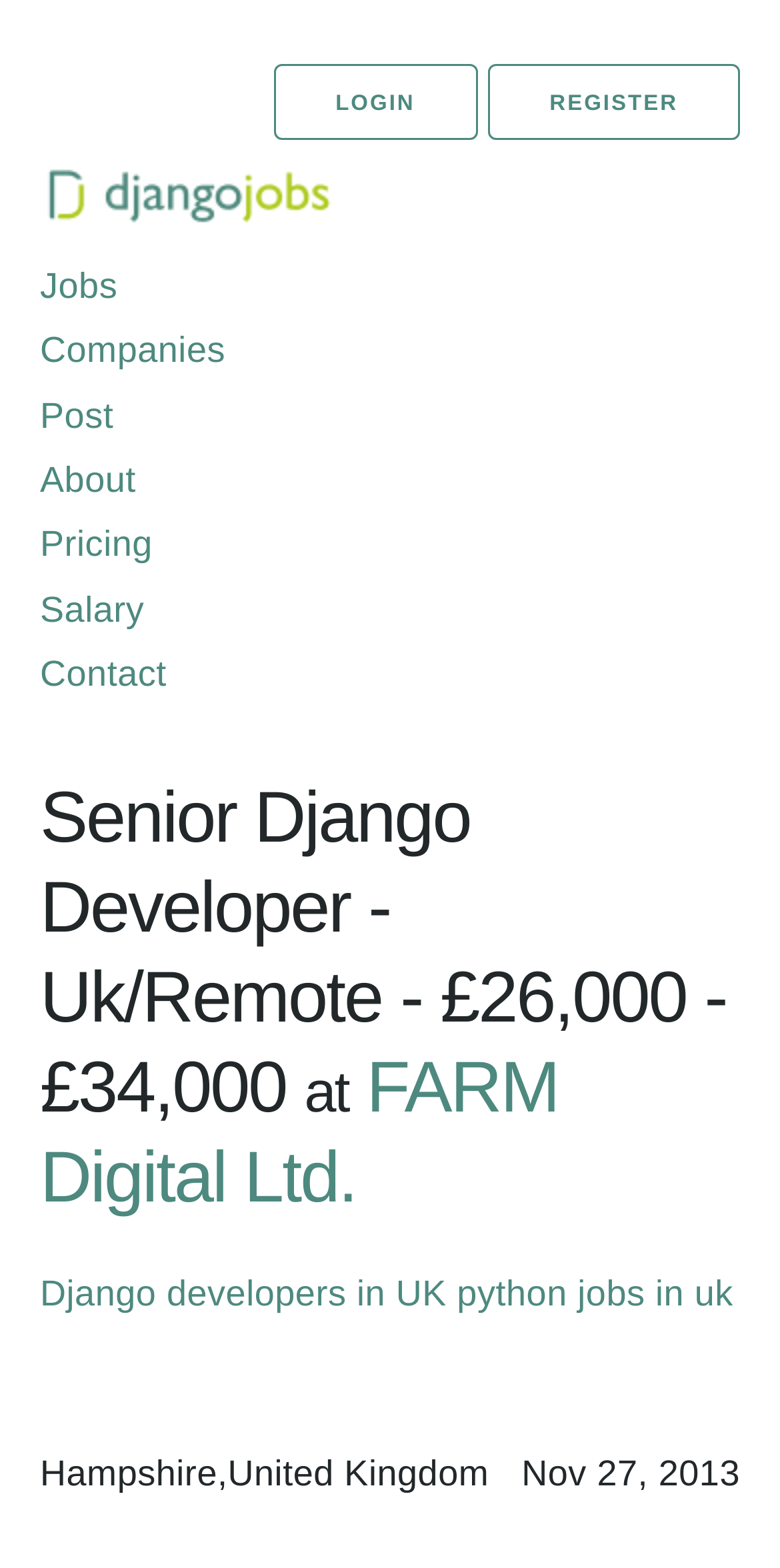Elaborate on the webpage's design and content in a detailed caption.

Here is the detailed description of the webpage:

The webpage is a job posting for a senior Django developer role at FARM Digital Ltd. At the top right corner, there are two links, "LOGIN" and "REGISTER", positioned side by side. Below them, there is a logo of Djangojobs.Net, which is an image. To the left of the logo, there are six links: "Jobs", "Companies", "Post", "About", "Pricing", and "Salary", arranged vertically.

The main content of the webpage starts with a heading that reads "Senior Django Developer - Uk/Remote - £26,000 - £34,000 at FARM Digital Ltd." Below the heading, there is a link to "FARM Digital Ltd.".

Following the company link, there is a description list that contains two links: "Django developers in UK" and "python jobs in uk". These links are positioned side by side.

At the bottom of the page, there are two lines of text. The first line reads "Hampshire,United Kingdom", and the second line reads "Nov 27, 2013". These lines are positioned at the bottom left and bottom right corners of the page, respectively.